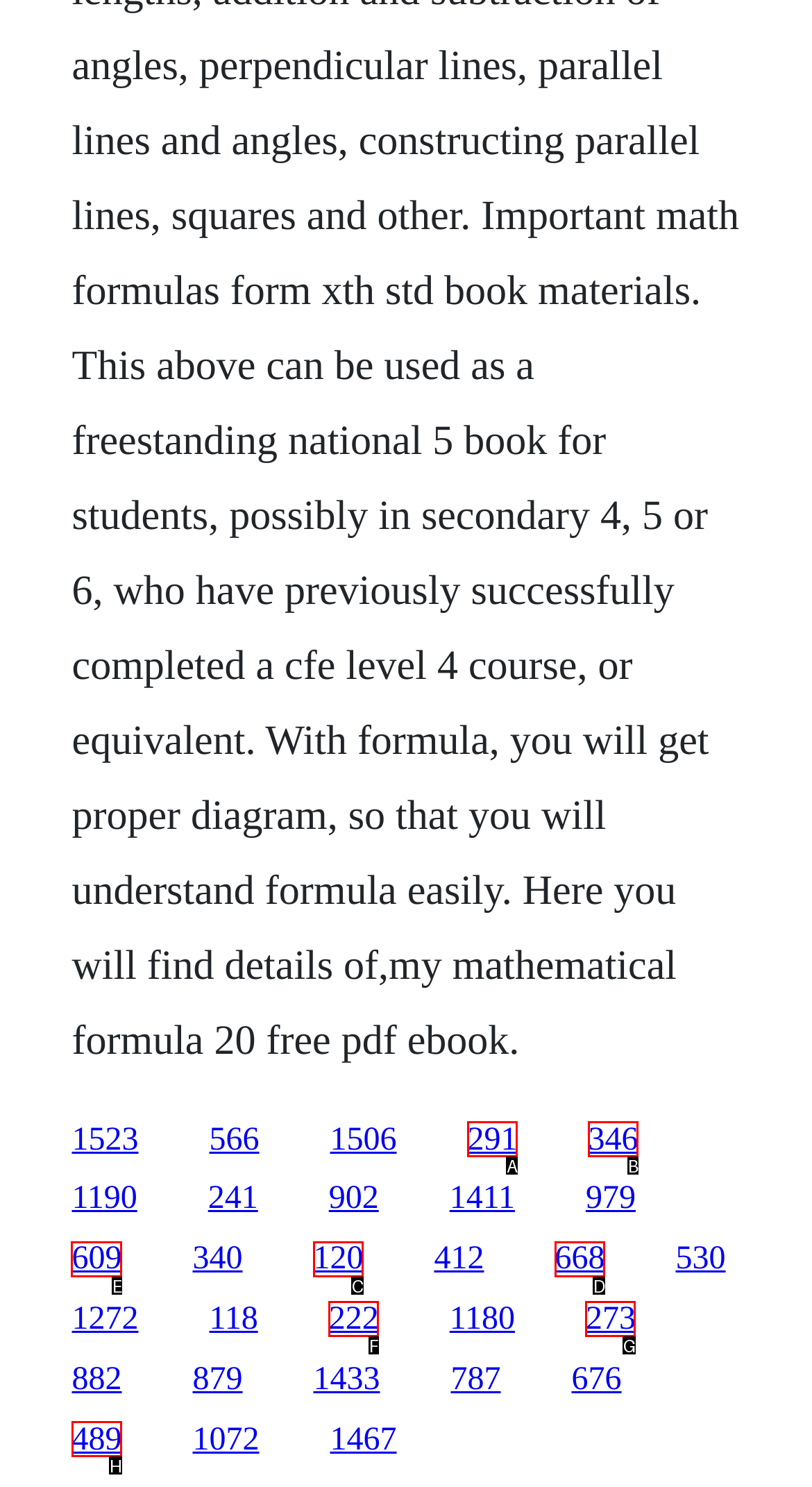Indicate which HTML element you need to click to complete the task: explore the fifteenth link. Provide the letter of the selected option directly.

E